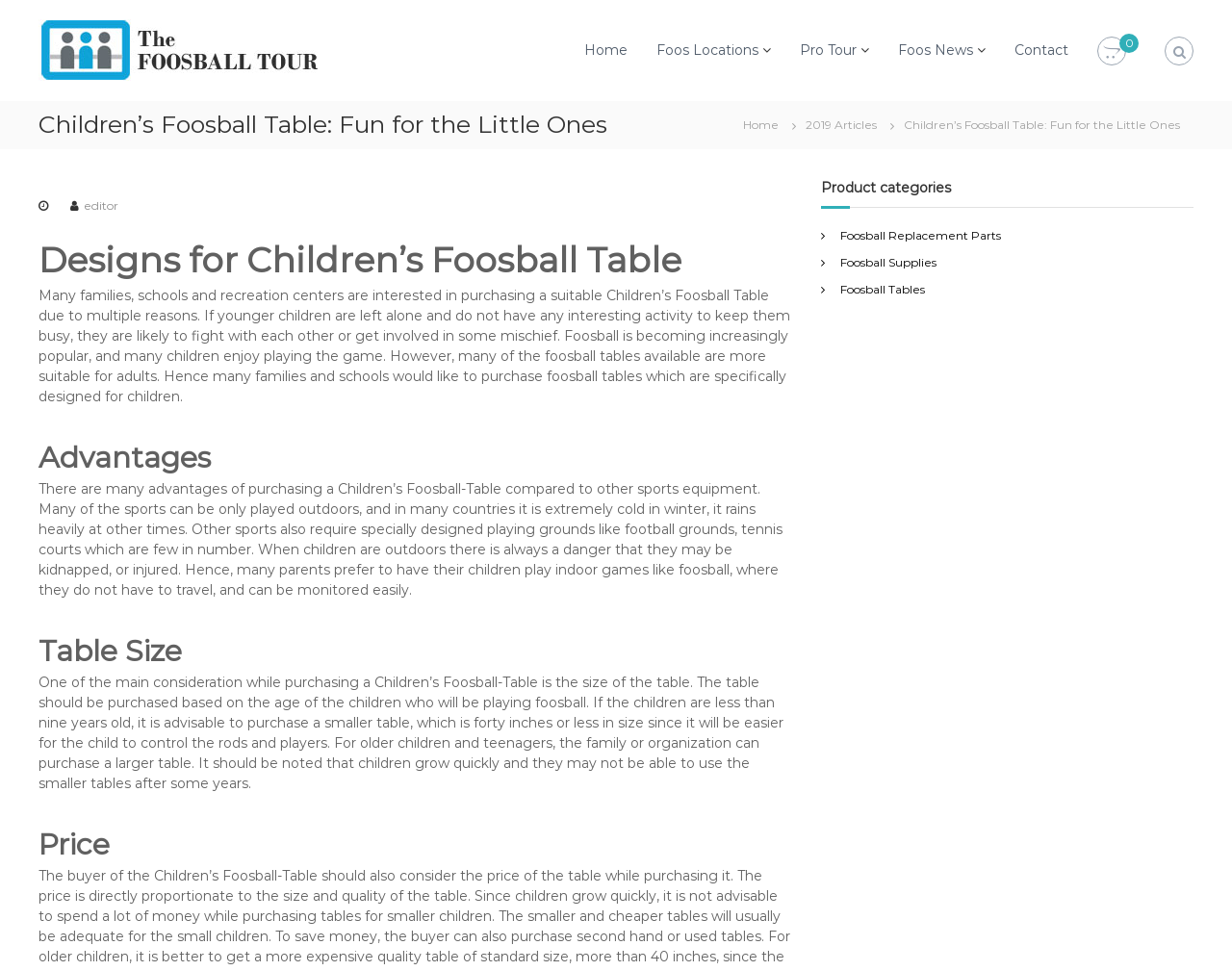Please determine the bounding box coordinates of the area that needs to be clicked to complete this task: 'Go to Home'. The coordinates must be four float numbers between 0 and 1, formatted as [left, top, right, bottom].

[0.474, 0.043, 0.509, 0.06]